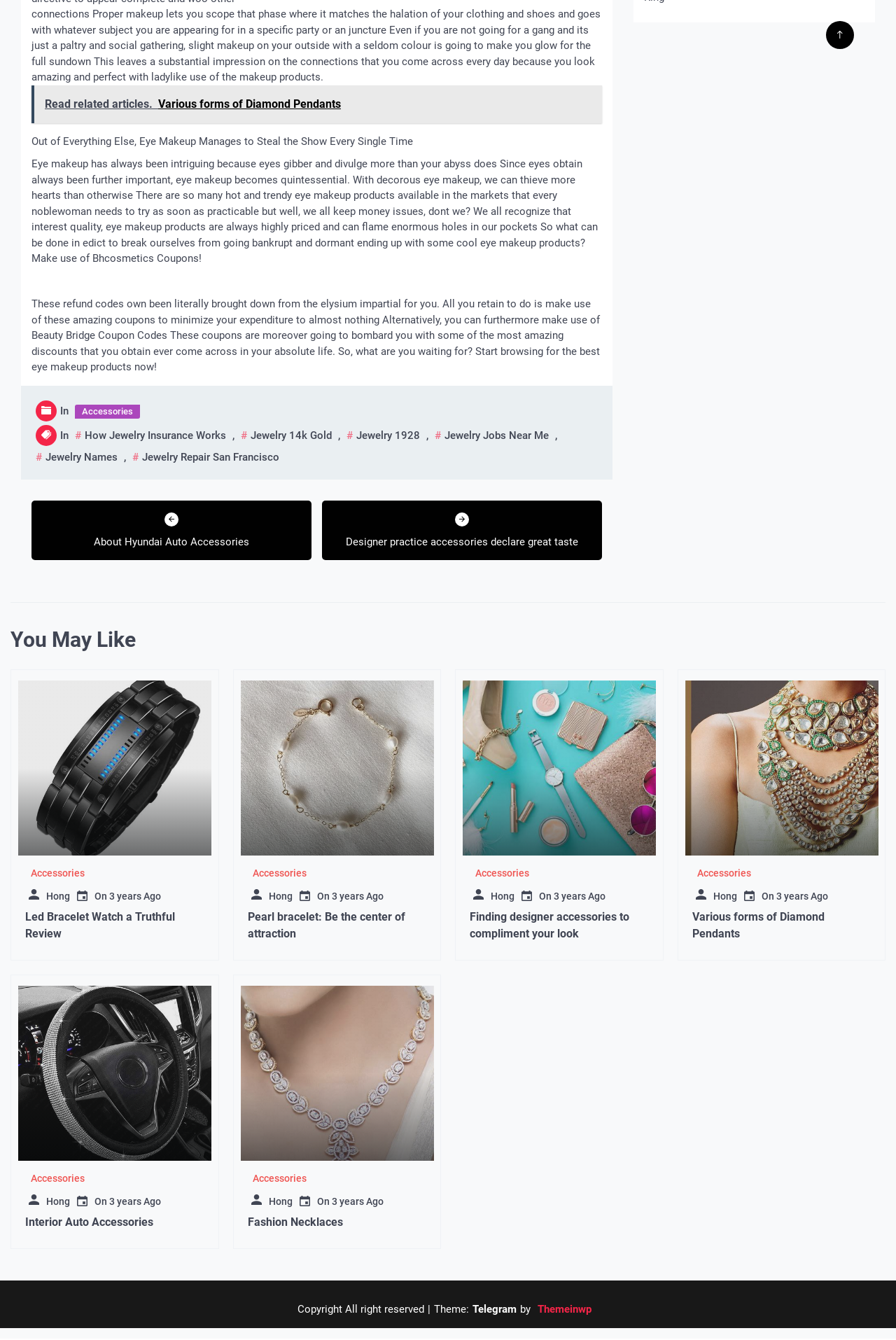Find the bounding box coordinates for the element that must be clicked to complete the instruction: "Go to the home page". The coordinates should be four float numbers between 0 and 1, indicated as [left, top, right, bottom].

None